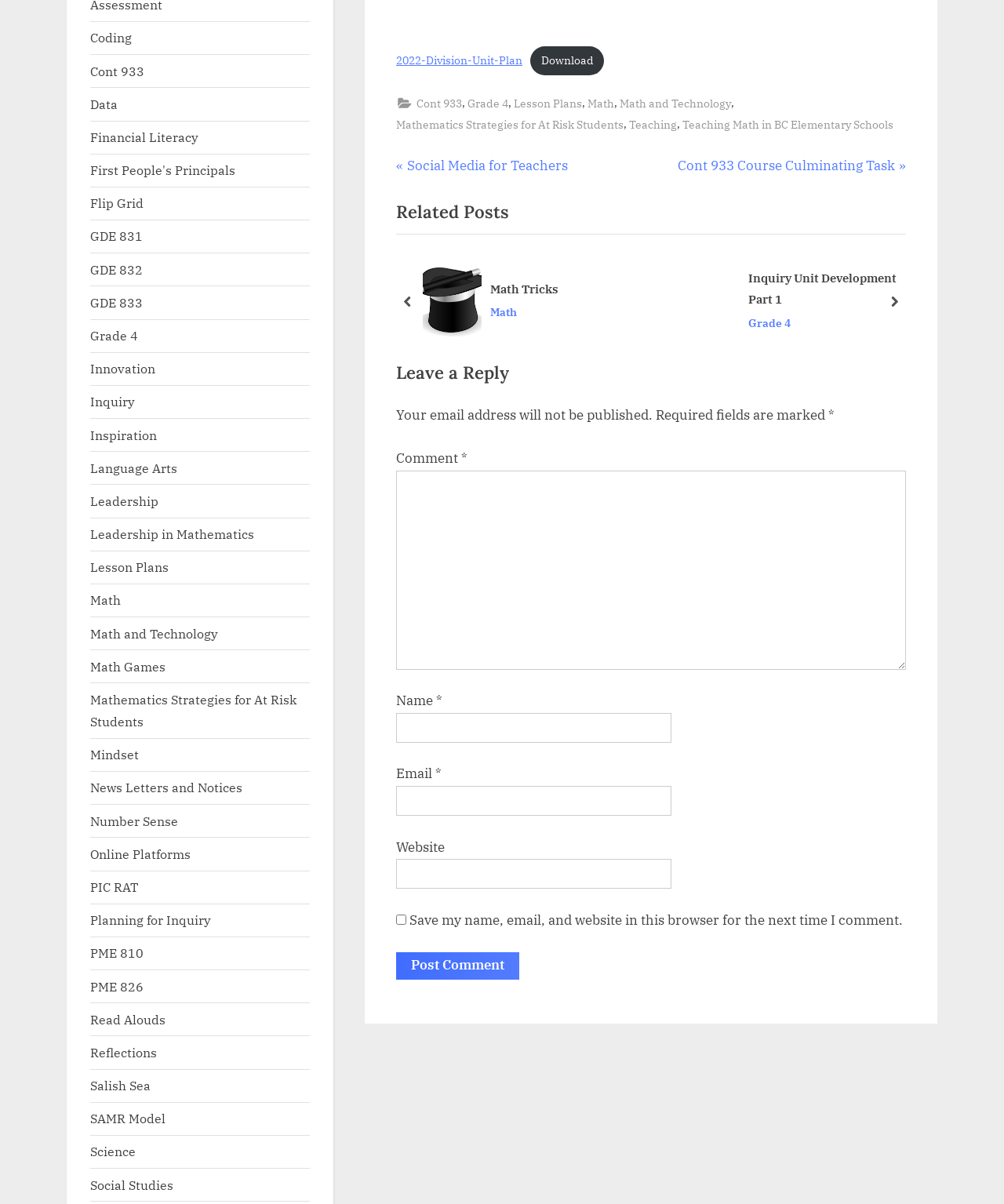Answer succinctly with a single word or phrase:
What is the category of the post?

Math